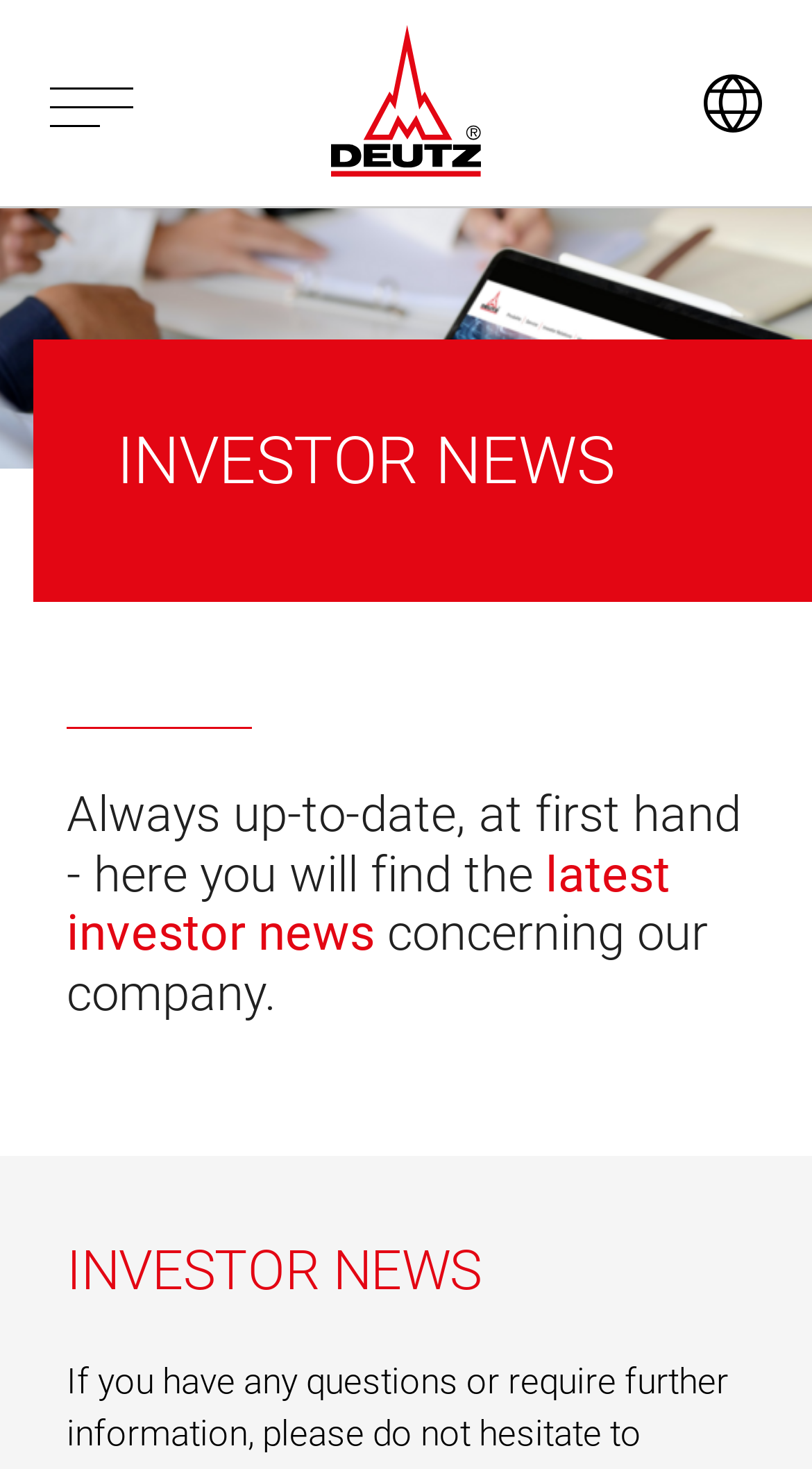Predict the bounding box coordinates of the UI element that matches this description: "Spring 1990". The coordinates should be in the format [left, top, right, bottom] with each value between 0 and 1.

None